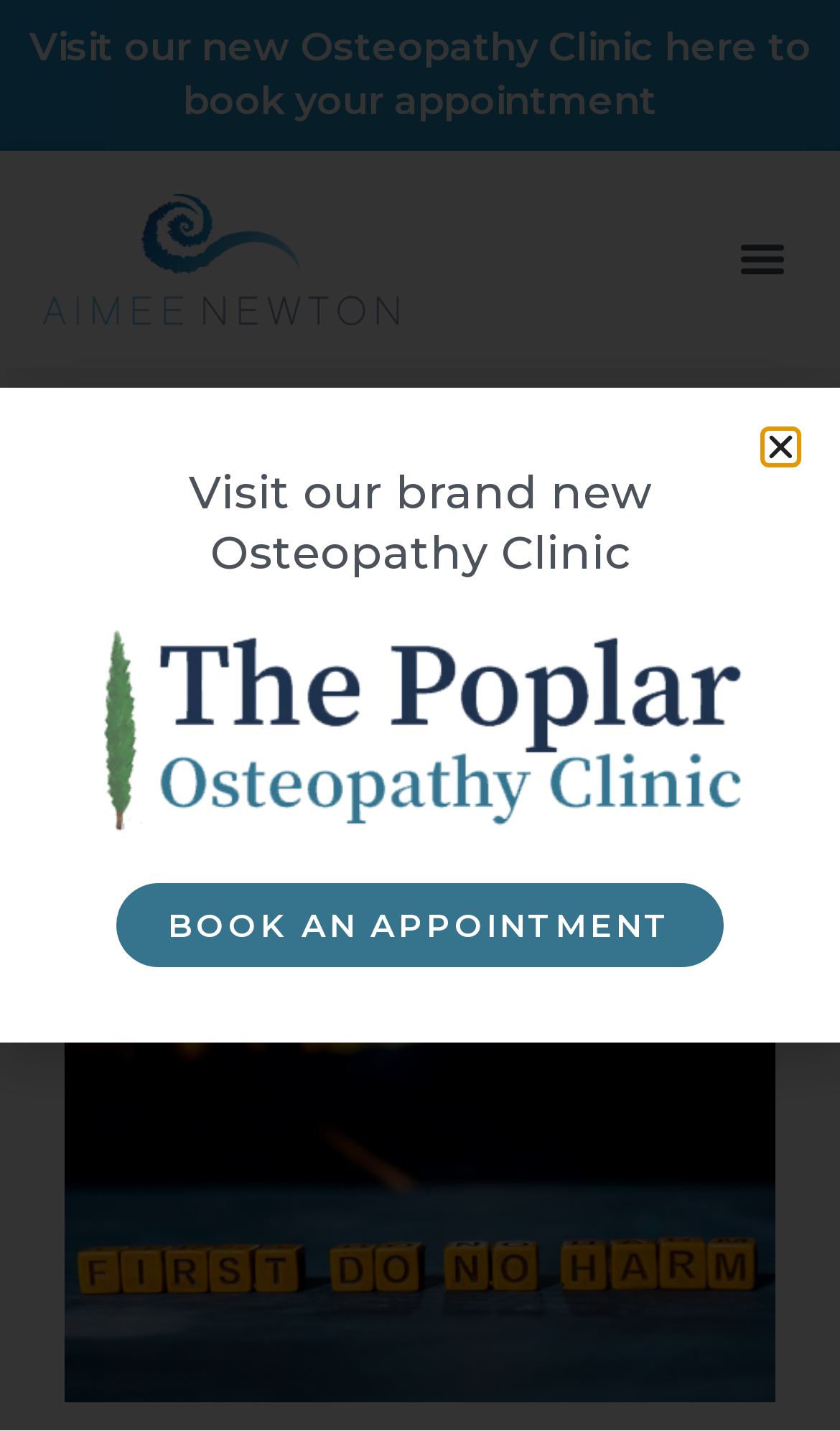Please identify the coordinates of the bounding box that should be clicked to fulfill this instruction: "Close the popup".

[0.91, 0.301, 0.949, 0.324]